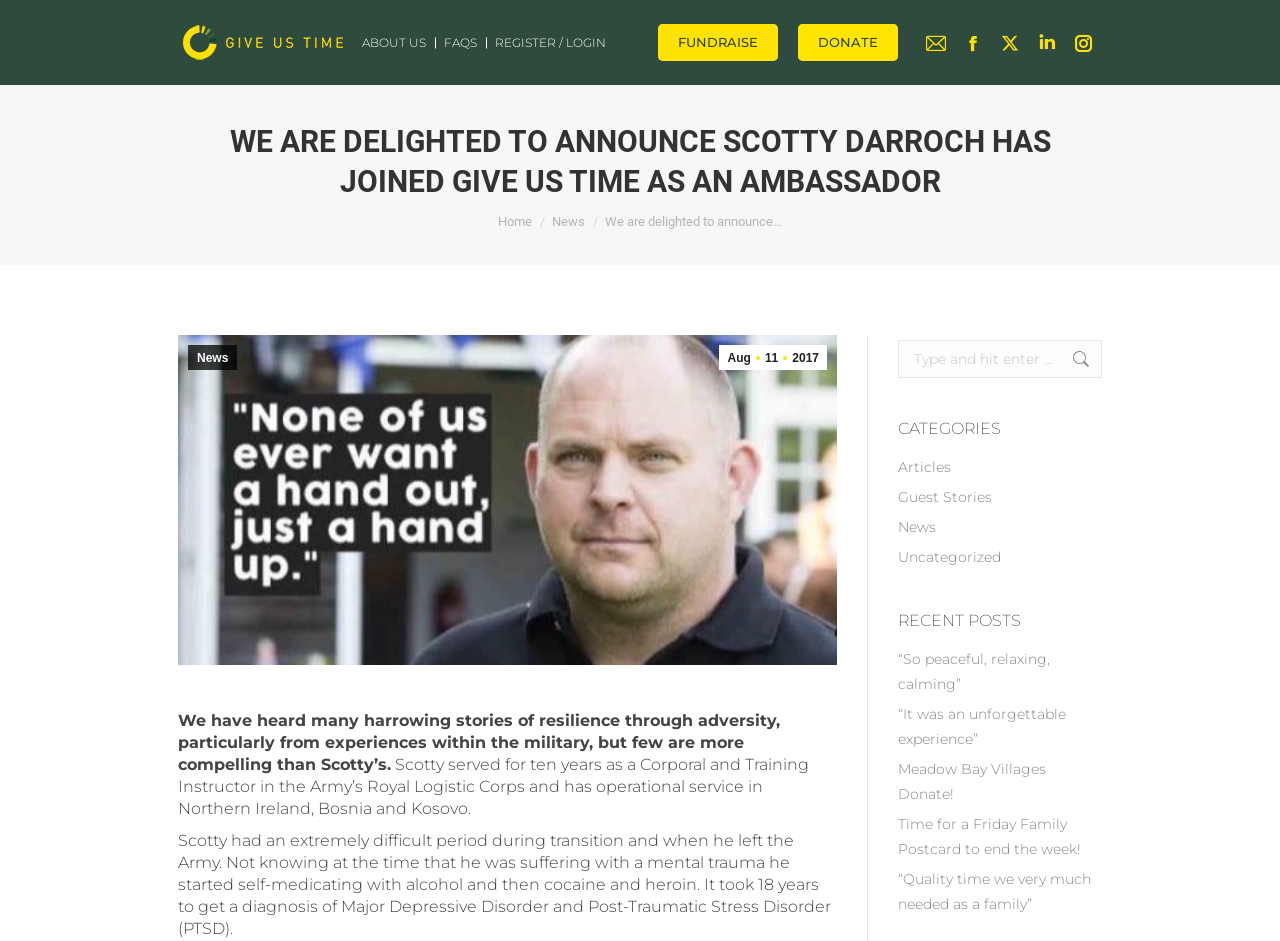Please identify the bounding box coordinates of the clickable area that will allow you to execute the instruction: "Click on 'Part 1'".

None